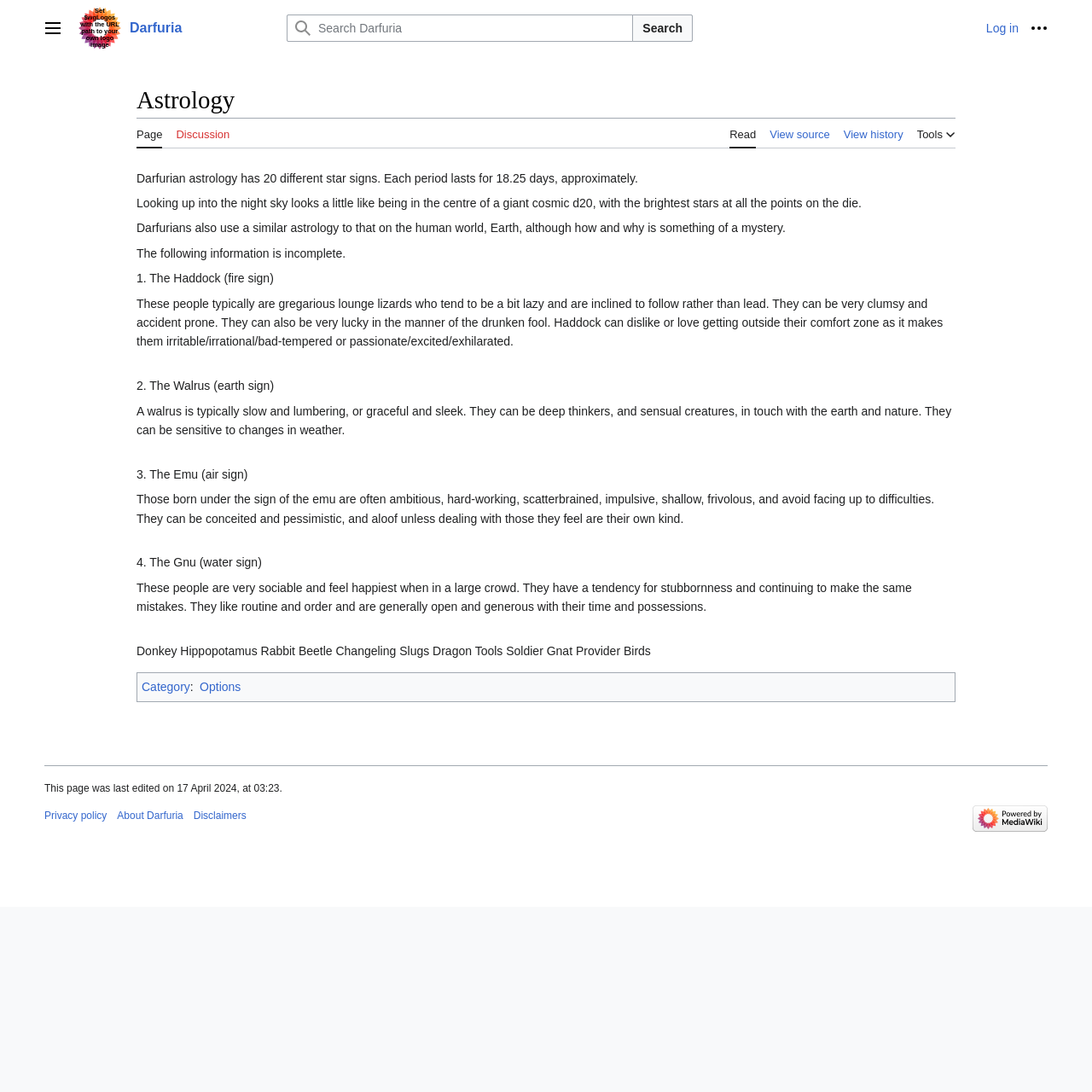Identify the bounding box coordinates of the region that should be clicked to execute the following instruction: "Log in to the website".

[0.903, 0.02, 0.933, 0.032]